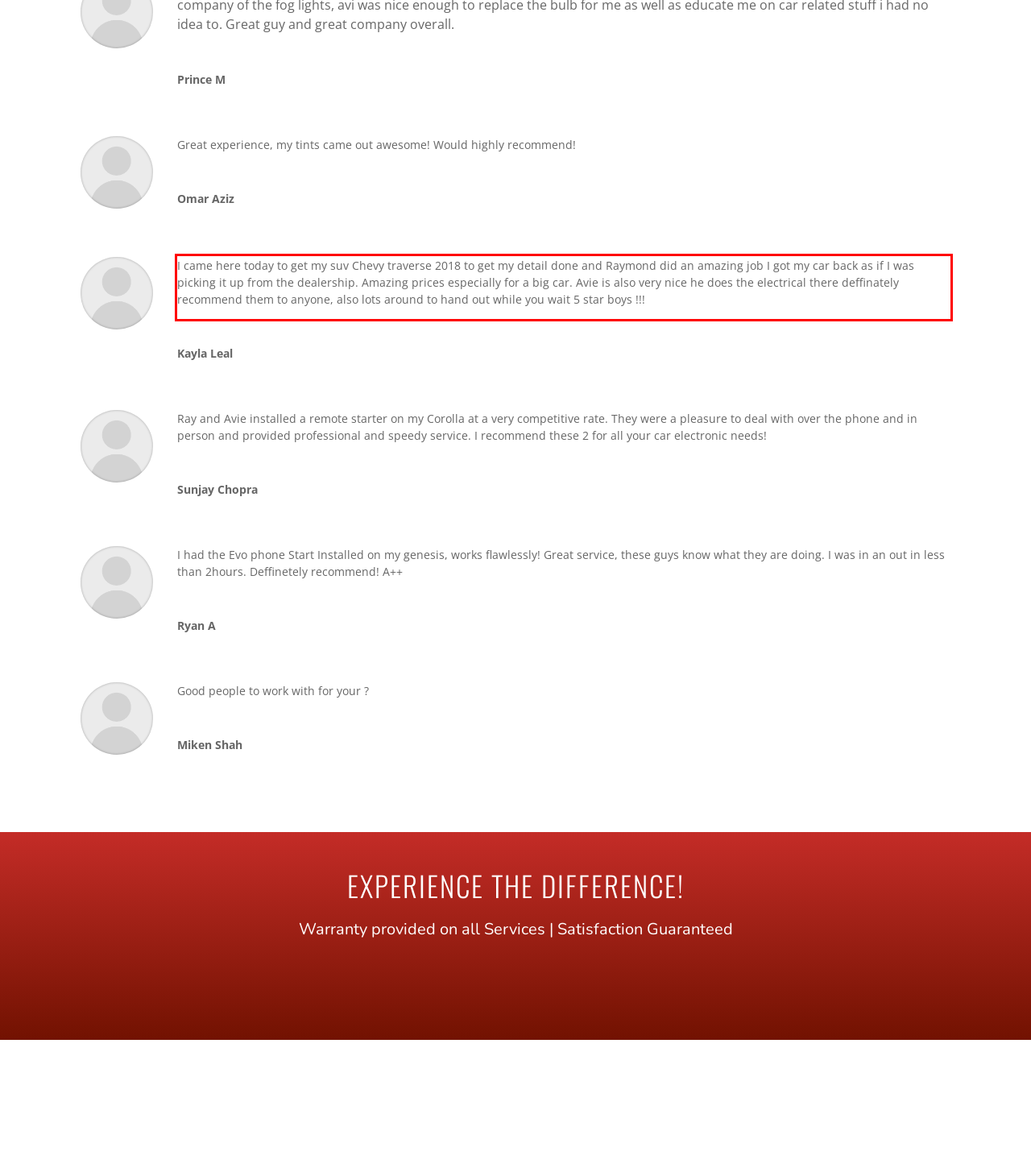You have a screenshot of a webpage with a red bounding box. Identify and extract the text content located inside the red bounding box.

I came here today to get my suv Chevy traverse 2018 to get my detail done and Raymond did an amazing job I got my car back as if I was picking it up from the dealership. Amazing prices especially for a big car. Avie is also very nice he does the electrical there deffinately recommend them to anyone, also lots around to hand out while you wait 5 star boys !!!